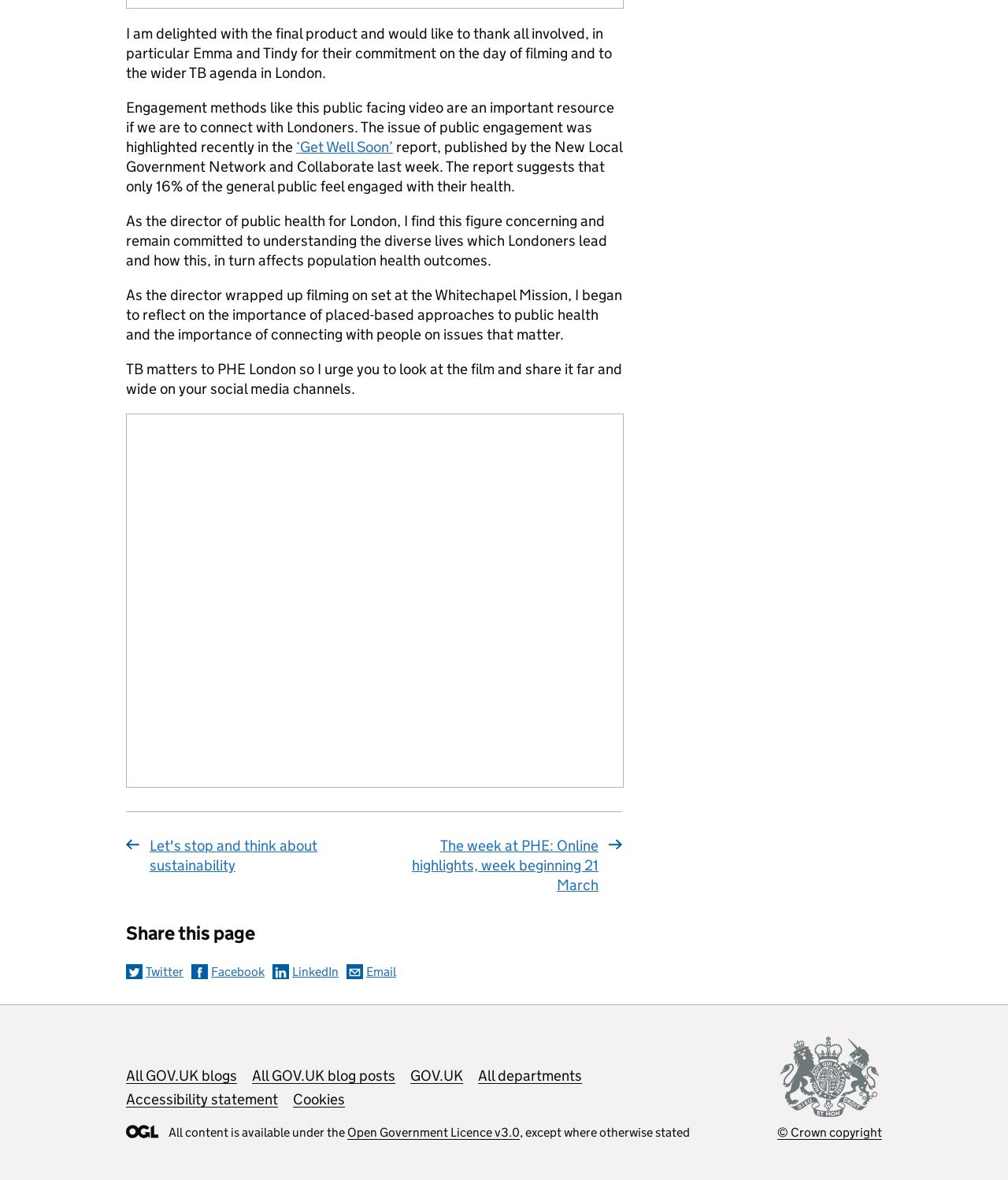Provide the bounding box coordinates of the HTML element this sentence describes: "All GOV.UK blog posts". The bounding box coordinates consist of four float numbers between 0 and 1, i.e., [left, top, right, bottom].

[0.25, 0.904, 0.392, 0.919]